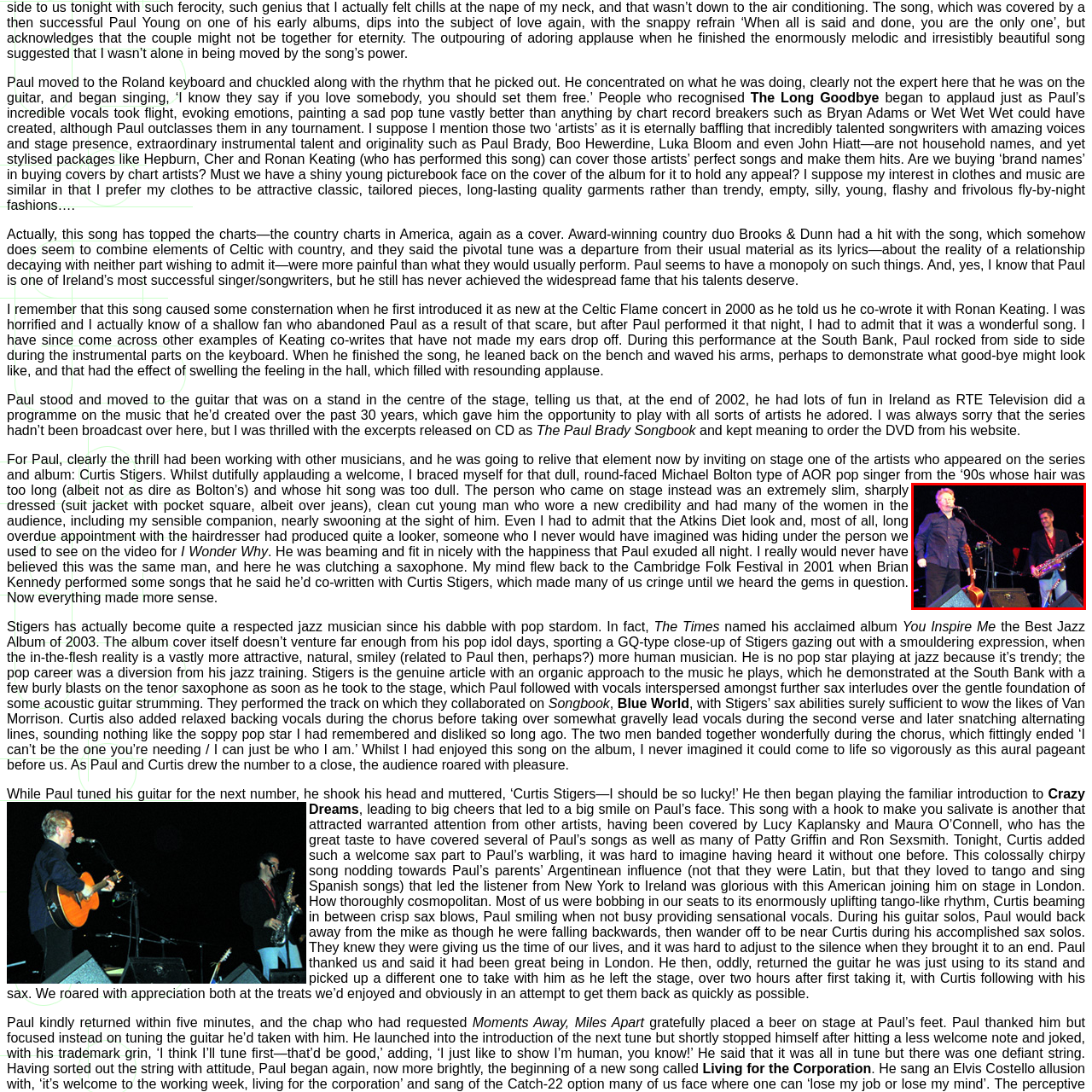Observe the area inside the red box, Who is standing beside Paul Brady? Respond with a single word or phrase.

Curtis Stigers